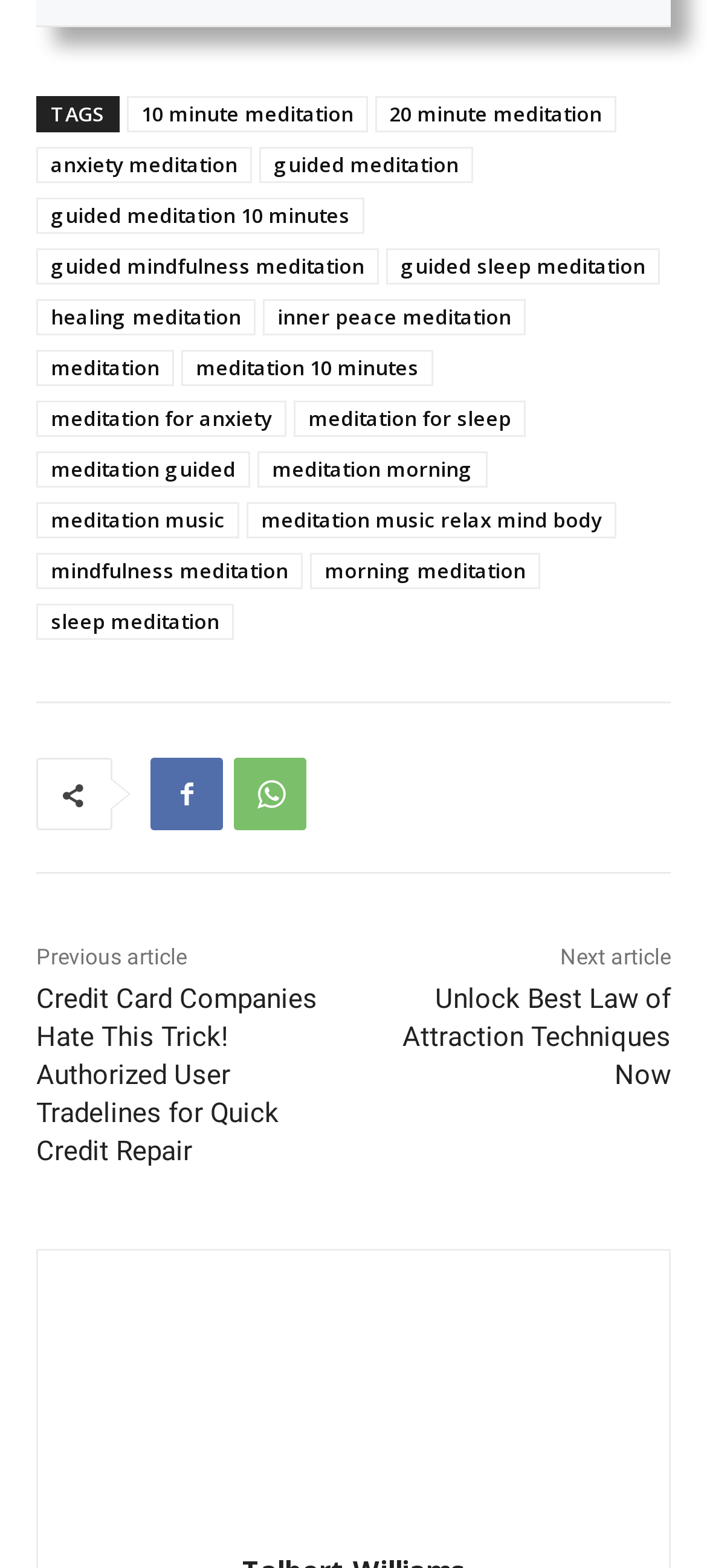Please find the bounding box coordinates of the element's region to be clicked to carry out this instruction: "click on Talbert Williams".

[0.35, 0.822, 0.65, 0.957]